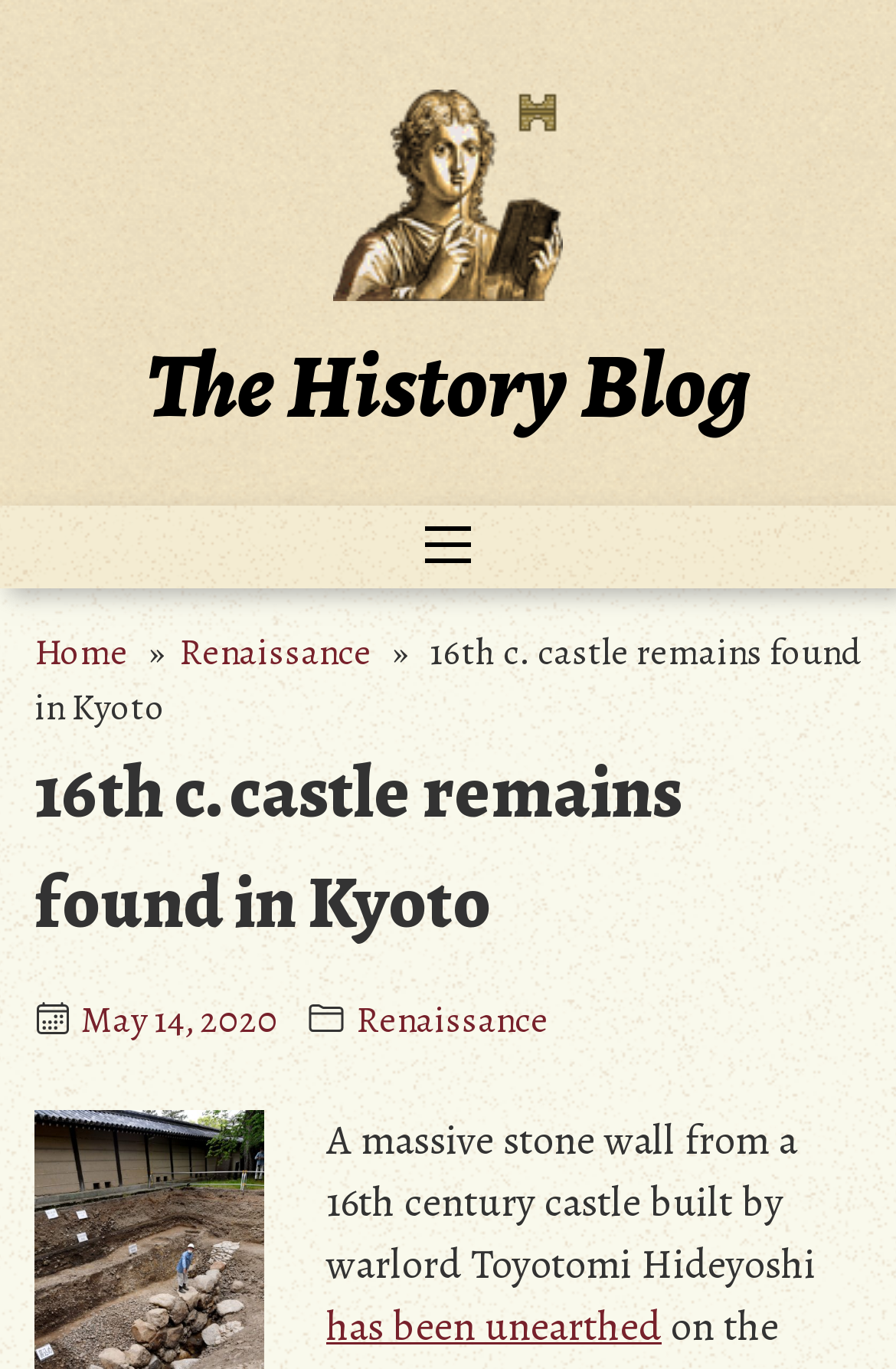Please specify the bounding box coordinates of the clickable section necessary to execute the following command: "toggle navigation menu".

[0.423, 0.369, 0.577, 0.43]